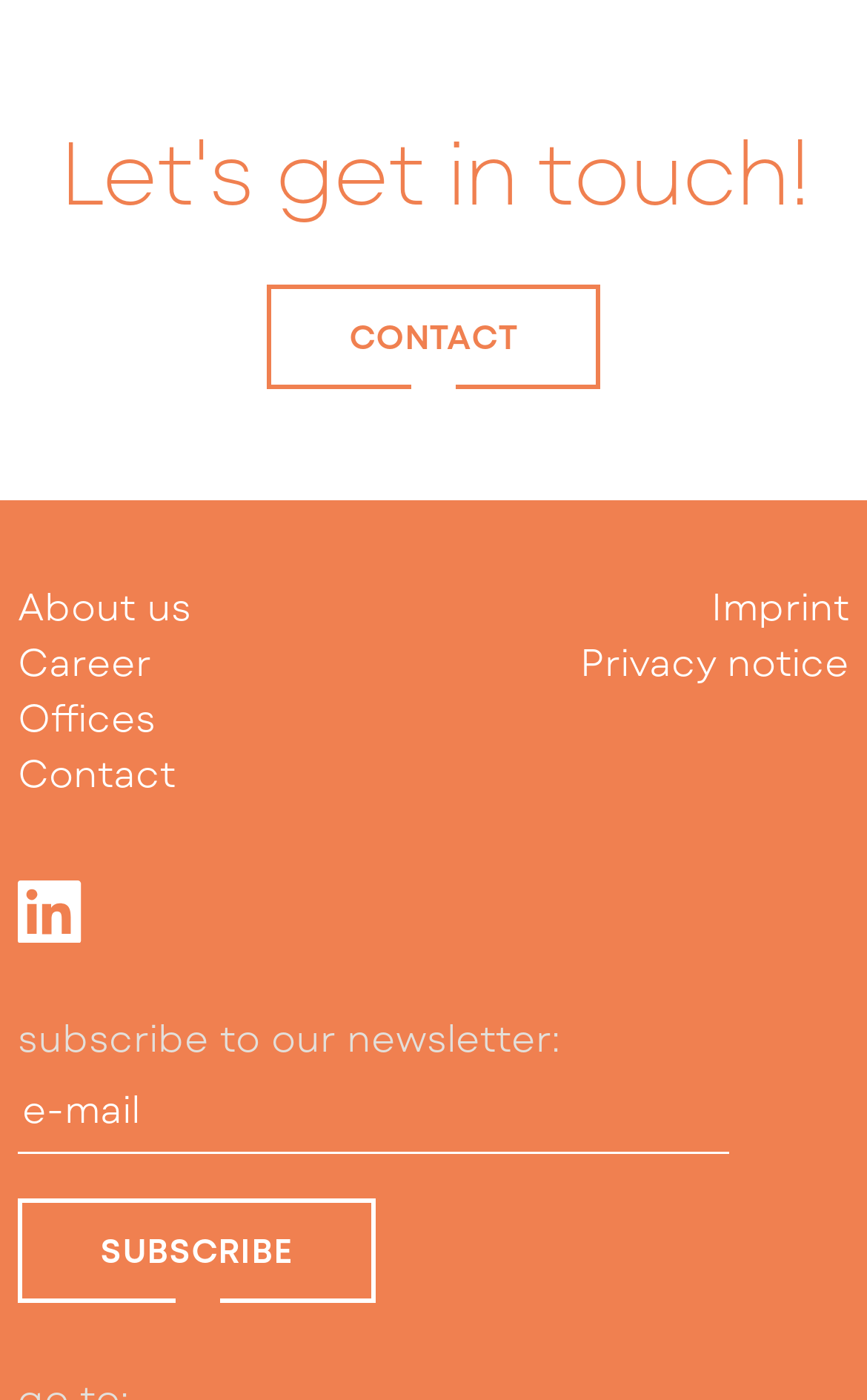How many navigation links are available?
Based on the content of the image, thoroughly explain and answer the question.

I examined the webpage and found five navigation links: 'About us', 'Career', 'Offices', 'Contact', and 'Imprint'. These links are likely used to navigate to different sections of the website.